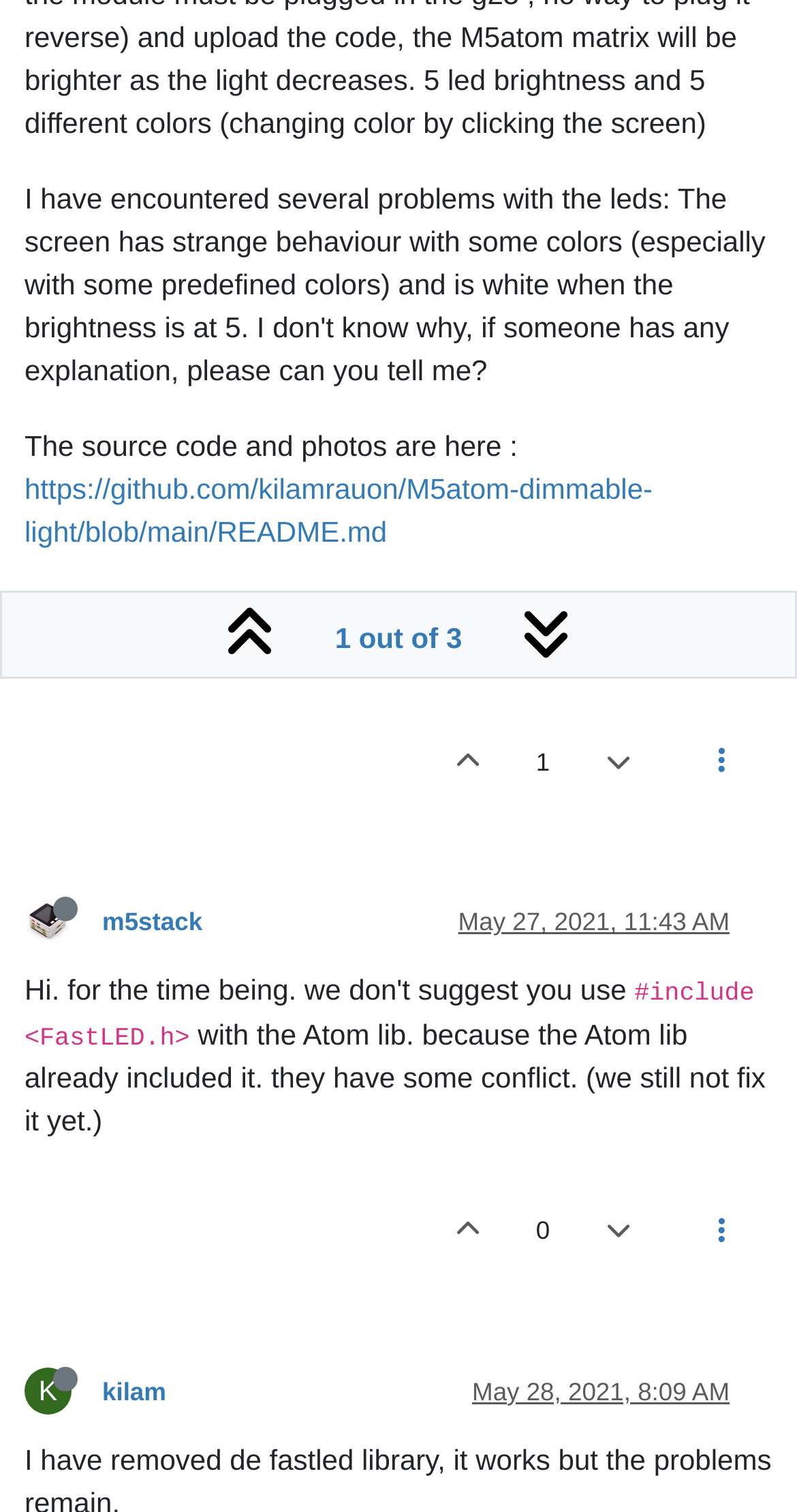Given the description of a UI element: "Entrada siguiente →", identify the bounding box coordinates of the matching element in the webpage screenshot.

None